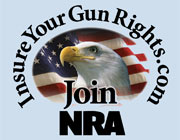By analyzing the image, answer the following question with a detailed response: What is the central illustration in the design?

According to the caption, the central illustration in the design is a striking illustration of a bald eagle, which symbolizes freedom and patriotism.